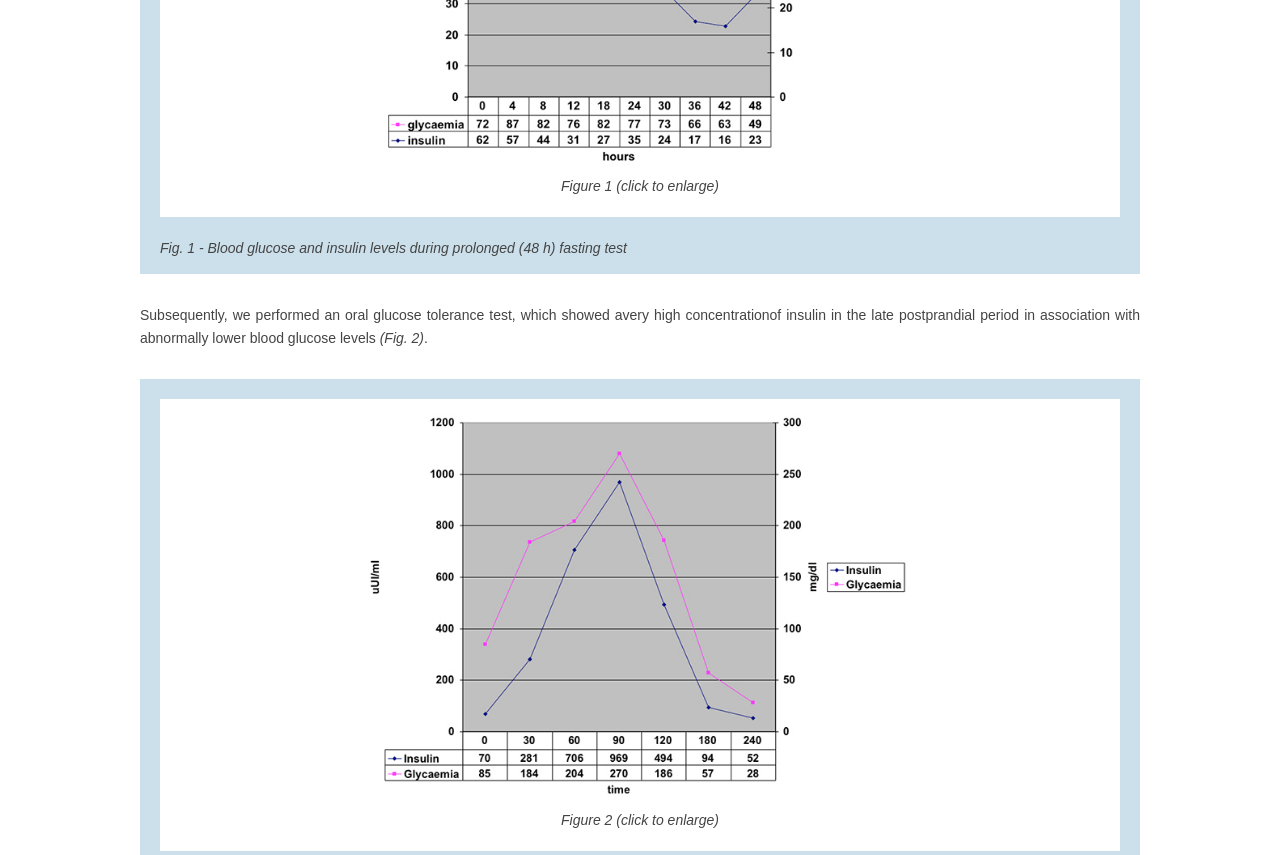Carefully observe the image and respond to the question with a detailed answer:
What can be done with Figure 2?

Based on the text 'Figure 2 (click to enlarge)' associated with the figure, it can be inferred that Figure 2 can be clicked to enlarge it.